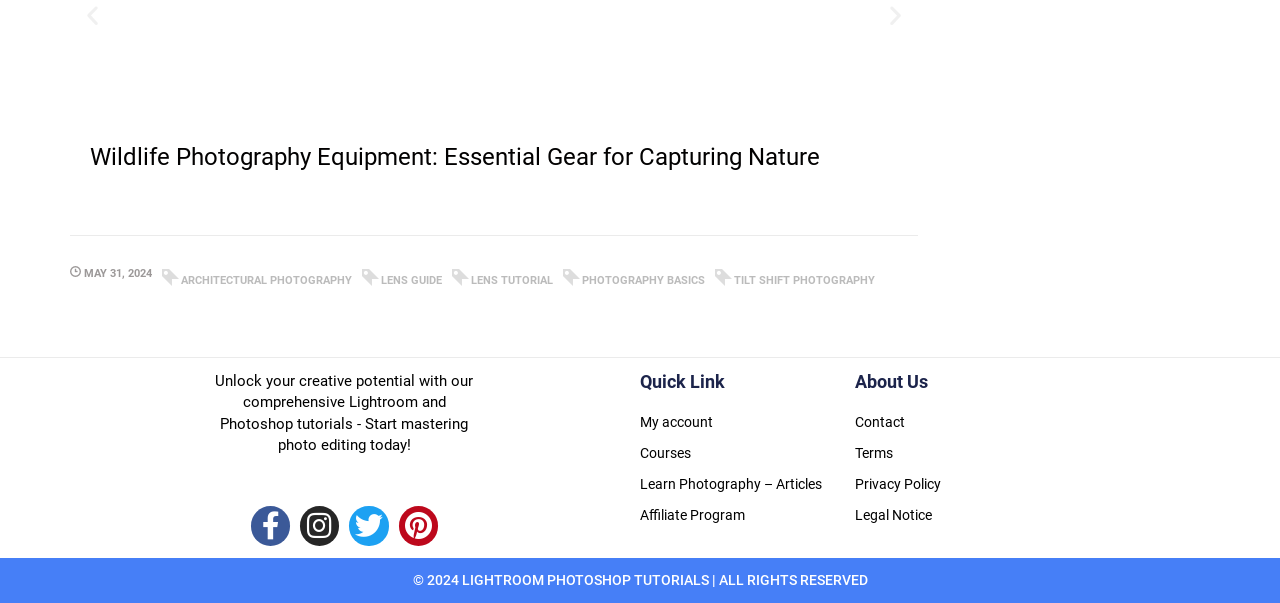Given the description "Contact Us", provide the bounding box coordinates of the corresponding UI element.

None